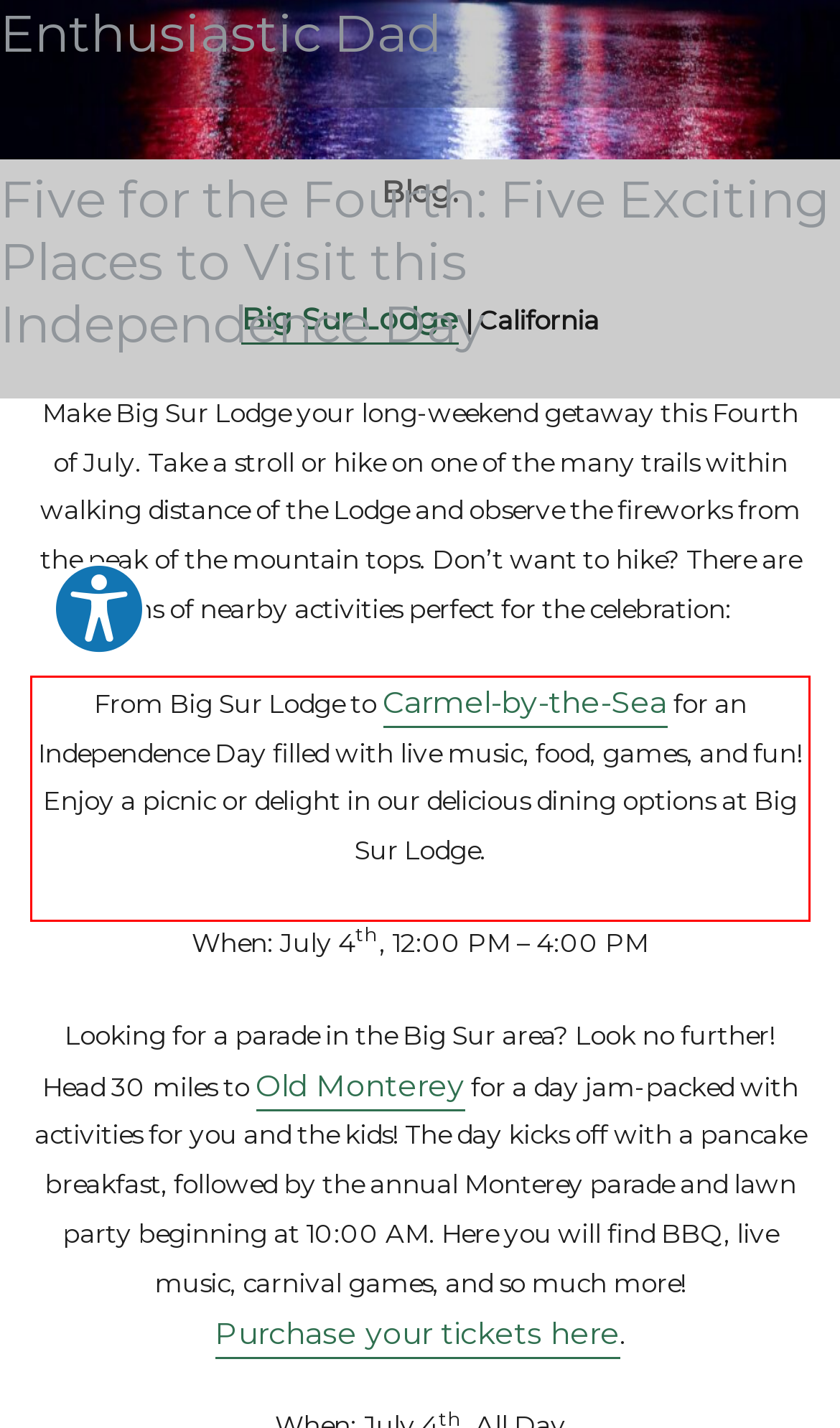Within the screenshot of the webpage, locate the red bounding box and use OCR to identify and provide the text content inside it.

From Big Sur Lodge to Carmel-by-the-Sea for an Independence Day filled with live music, food, games, and fun! Enjoy a picnic or delight in our delicious dining options at Big Sur Lodge.